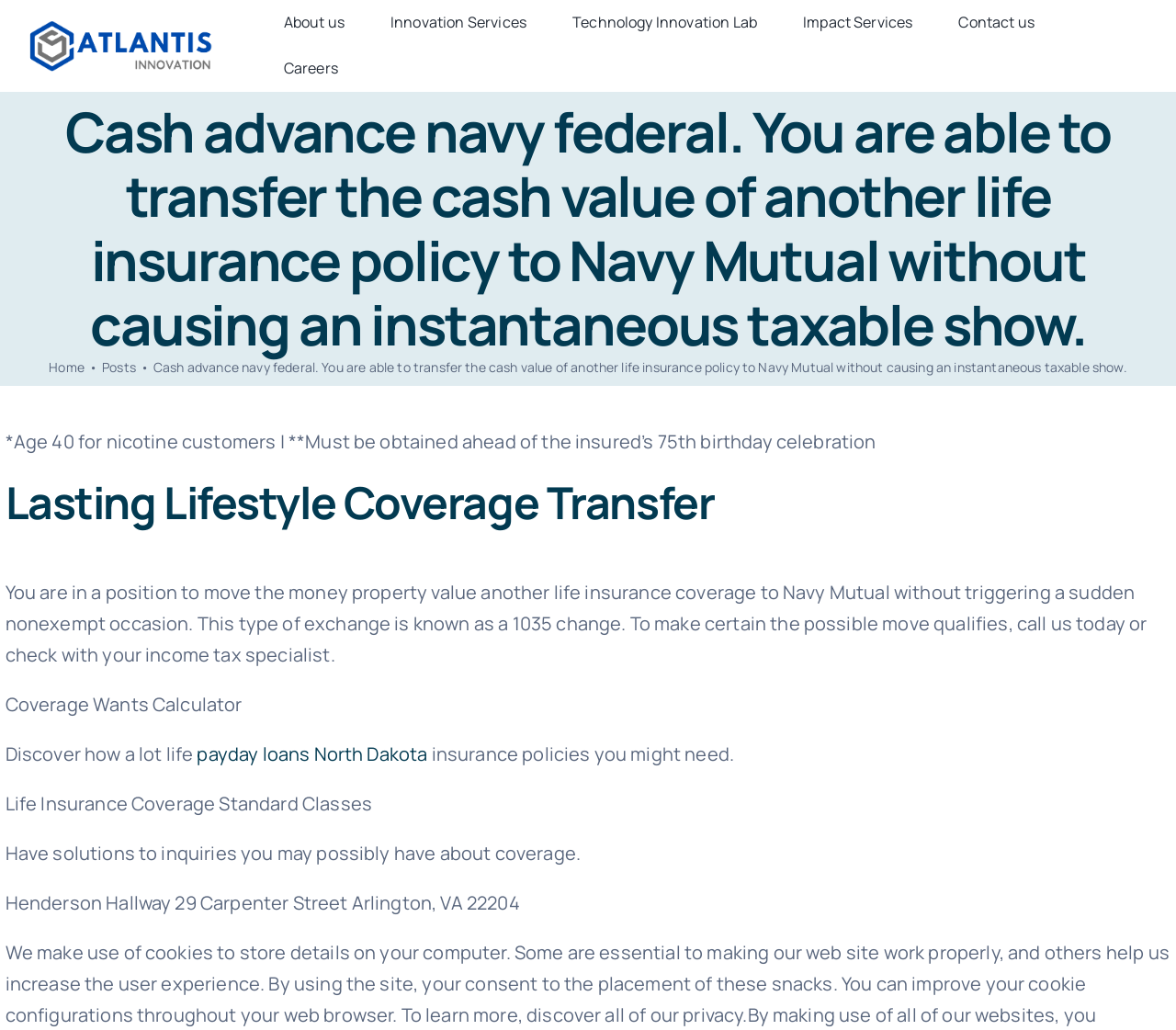Provide a single word or phrase to answer the given question: 
What is a 1035 exchange?

A type of exchange